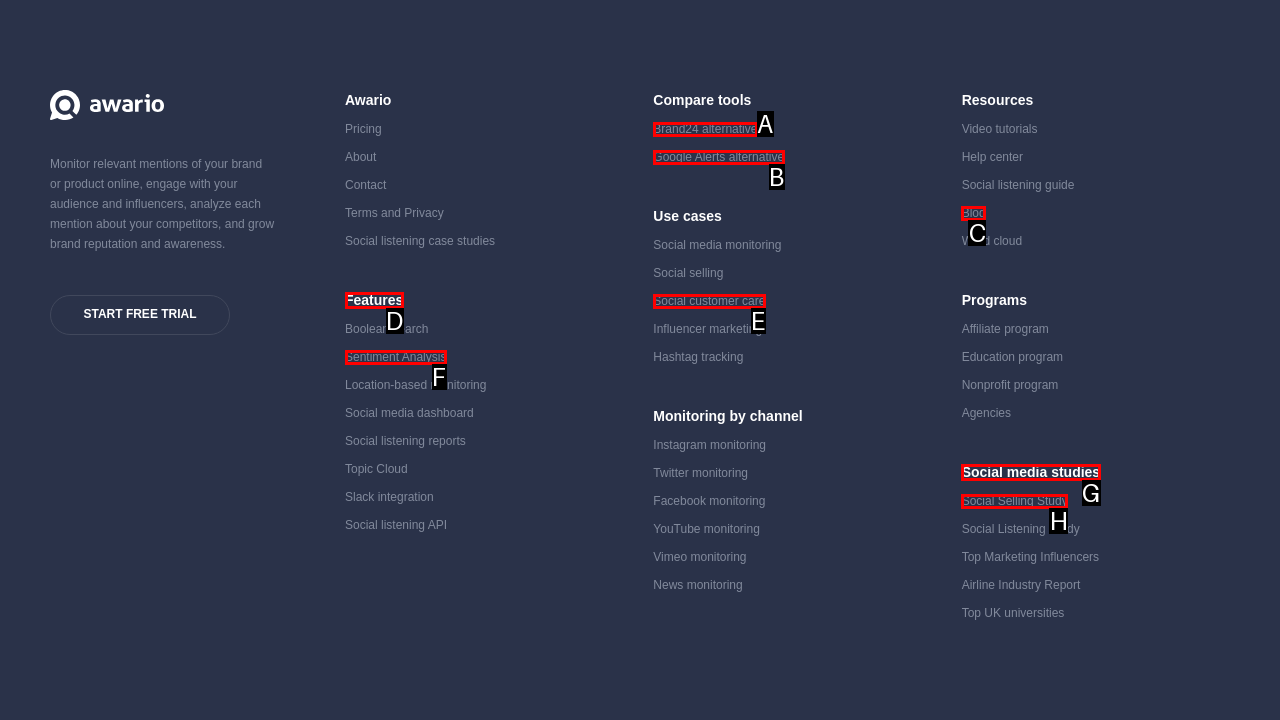Show which HTML element I need to click to perform this task: Learn about the features of Awario Answer with the letter of the correct choice.

D